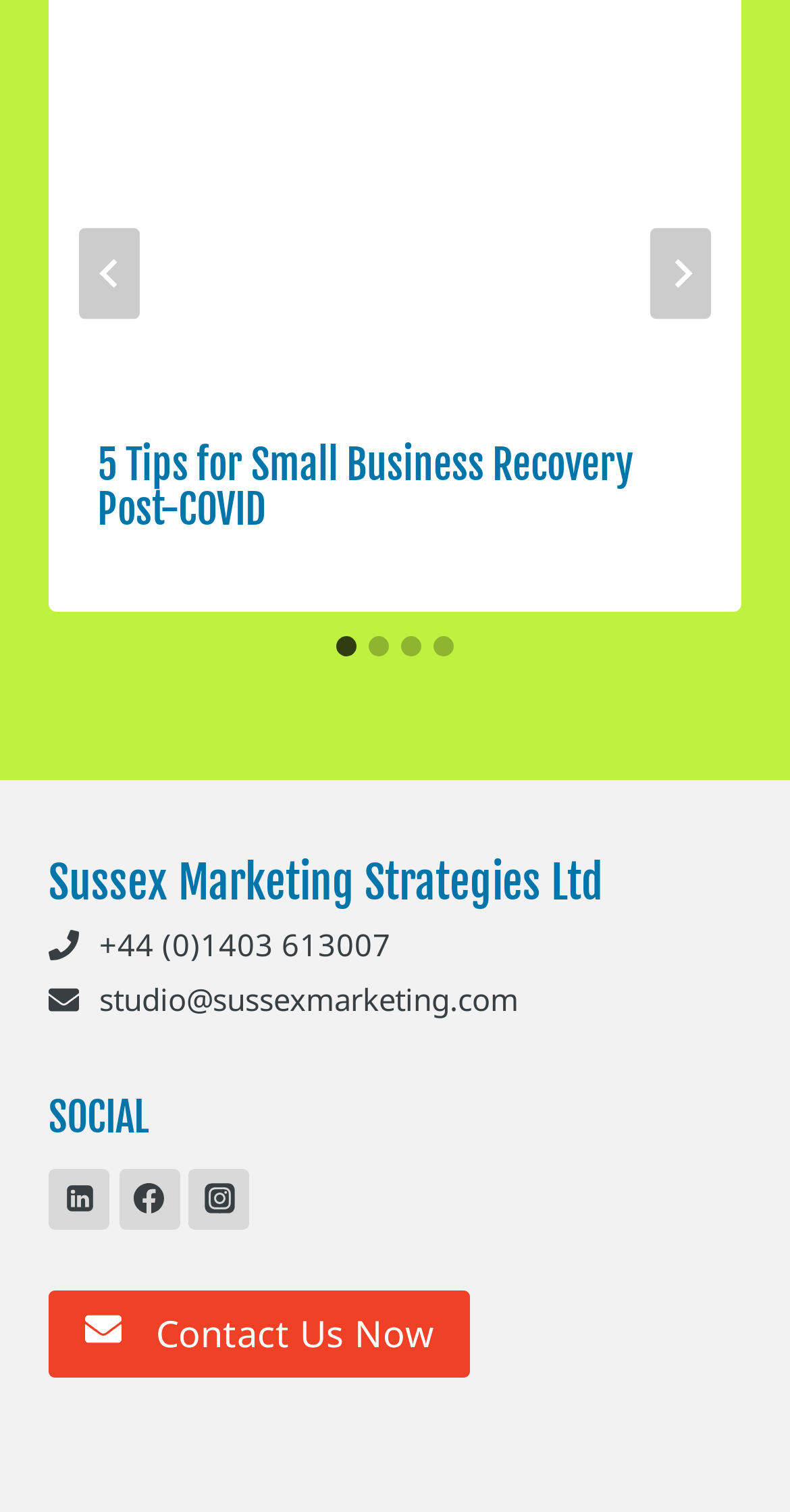Can you give a detailed response to the following question using the information from the image? What is the company name?

I found the company name in the heading element with the text 'Sussex Marketing Strategies Ltd', which is located at the top of the webpage.